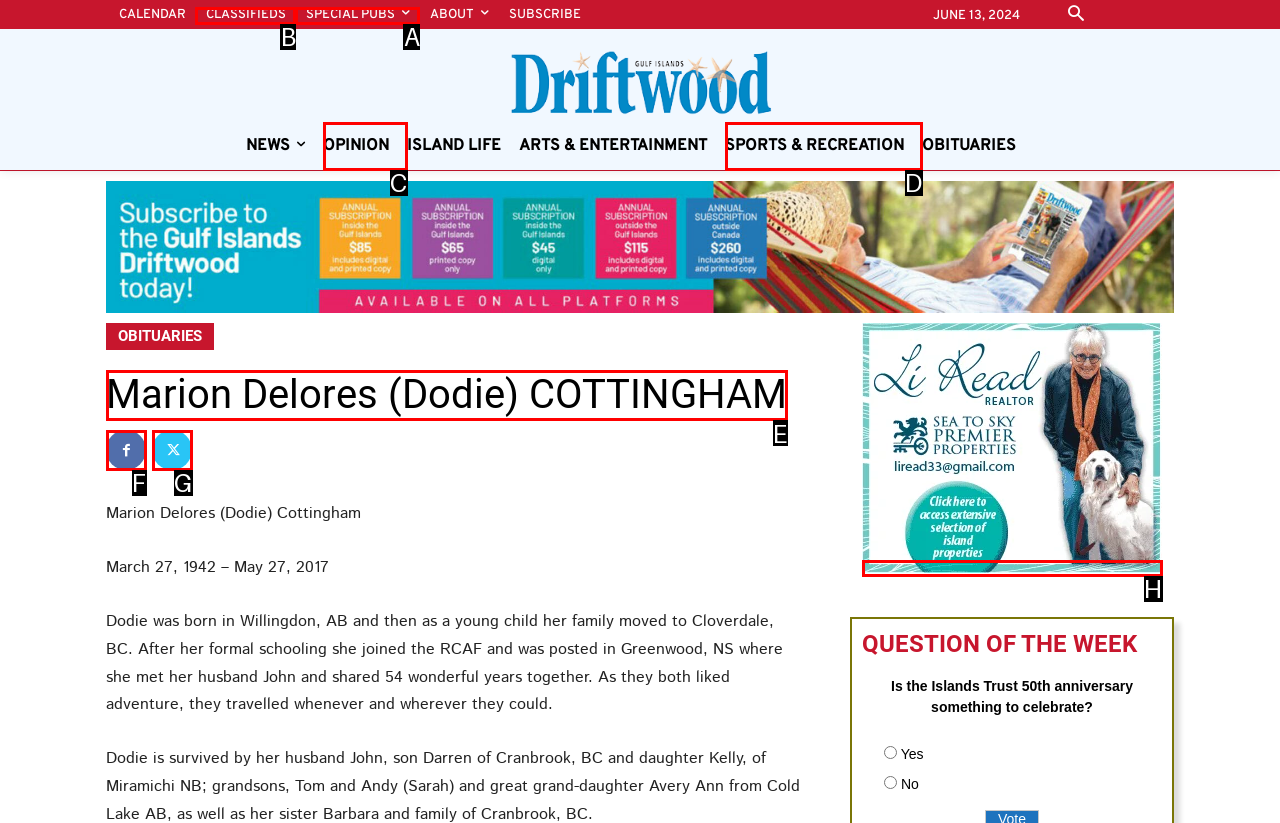Identify the correct letter of the UI element to click for this task: Read about Marion Delores (Dodie) COTTINGHAM
Respond with the letter from the listed options.

E